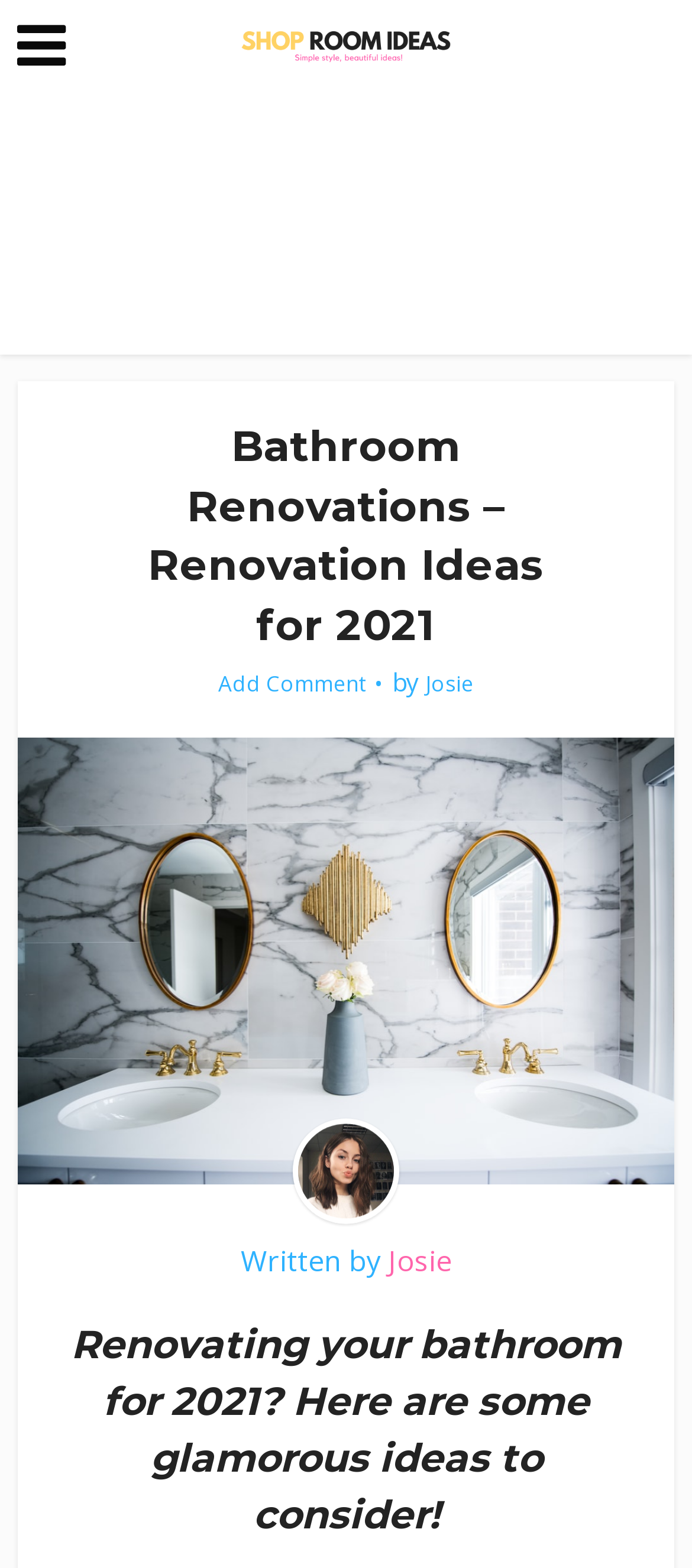Detail the various sections and features present on the webpage.

The webpage is about bathroom renovations, specifically providing ideas for 2021. At the top left corner, there is a small icon represented by a Unicode character '\uf0c9'. Next to it, on the top center, is a link to "Shop Room Ideas" accompanied by an image with the same text. 

Below the top section, there is a main header that spans almost the entire width of the page, containing the title "Bathroom Renovations – Renovation Ideas for 2021". Underneath the title, there is a link to "Add Comment" on the left, followed by the text "by" and a link to the author's name, "Josie". 

On the right side of the main header, there is a smaller image. Below the main header, there is a section with the text "Written by" followed by another link to the author's name, "Josie". 

The main content of the webpage starts with a heading that takes up most of the width, stating "Renovating your bathroom for 2021? Here are some glamorous ideas to consider!". This heading is positioned near the bottom of the page.